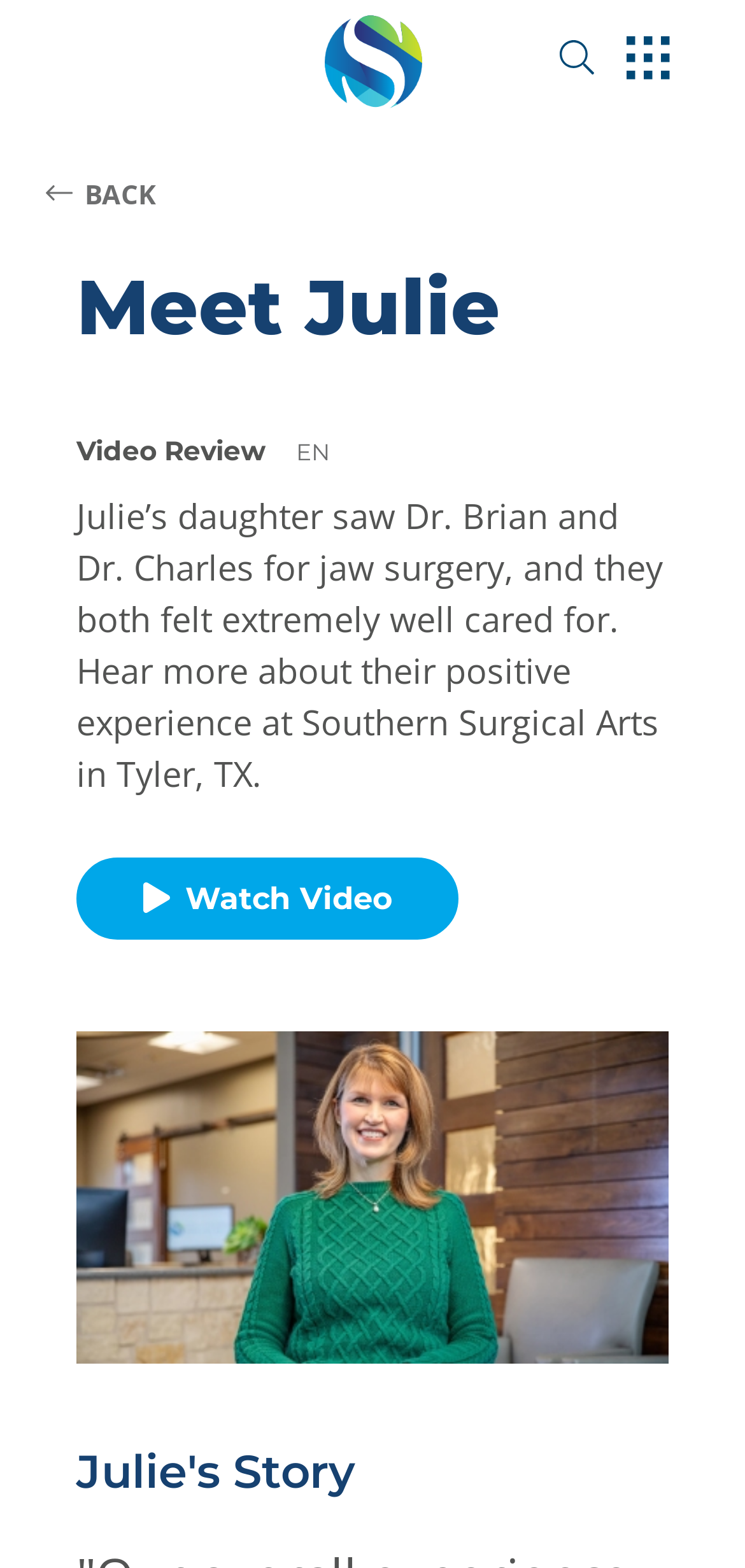Determine the bounding box coordinates for the HTML element described here: "title="Return to Homepage"".

[0.435, 0.002, 0.565, 0.07]